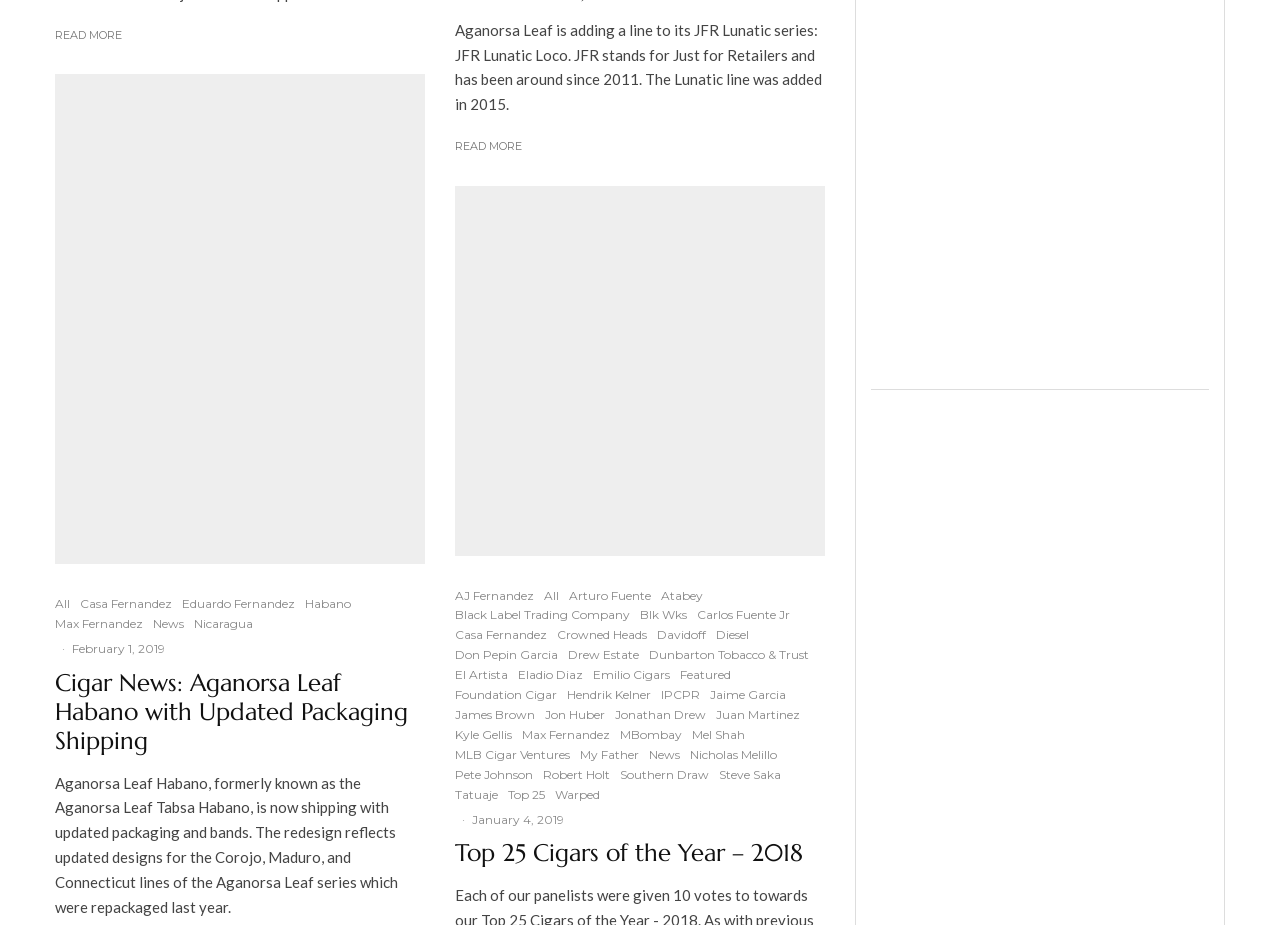Please specify the bounding box coordinates of the clickable section necessary to execute the following command: "View 'Cigar News: Aganorsa Leaf Habano with Updated Packaging Shipping'".

[0.043, 0.08, 0.332, 0.61]